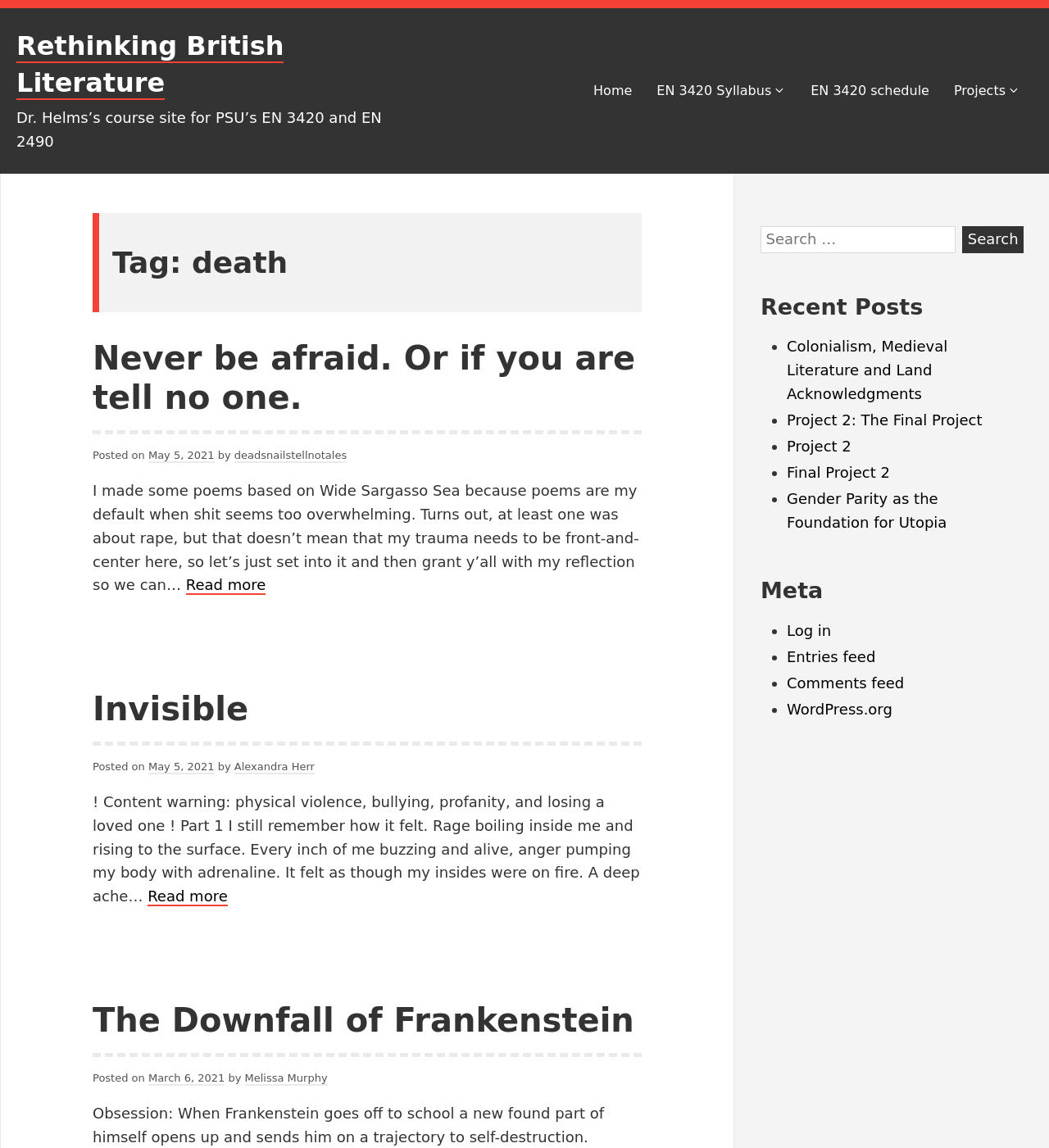Provide a single word or phrase to answer the given question: 
How many recent posts are listed?

5